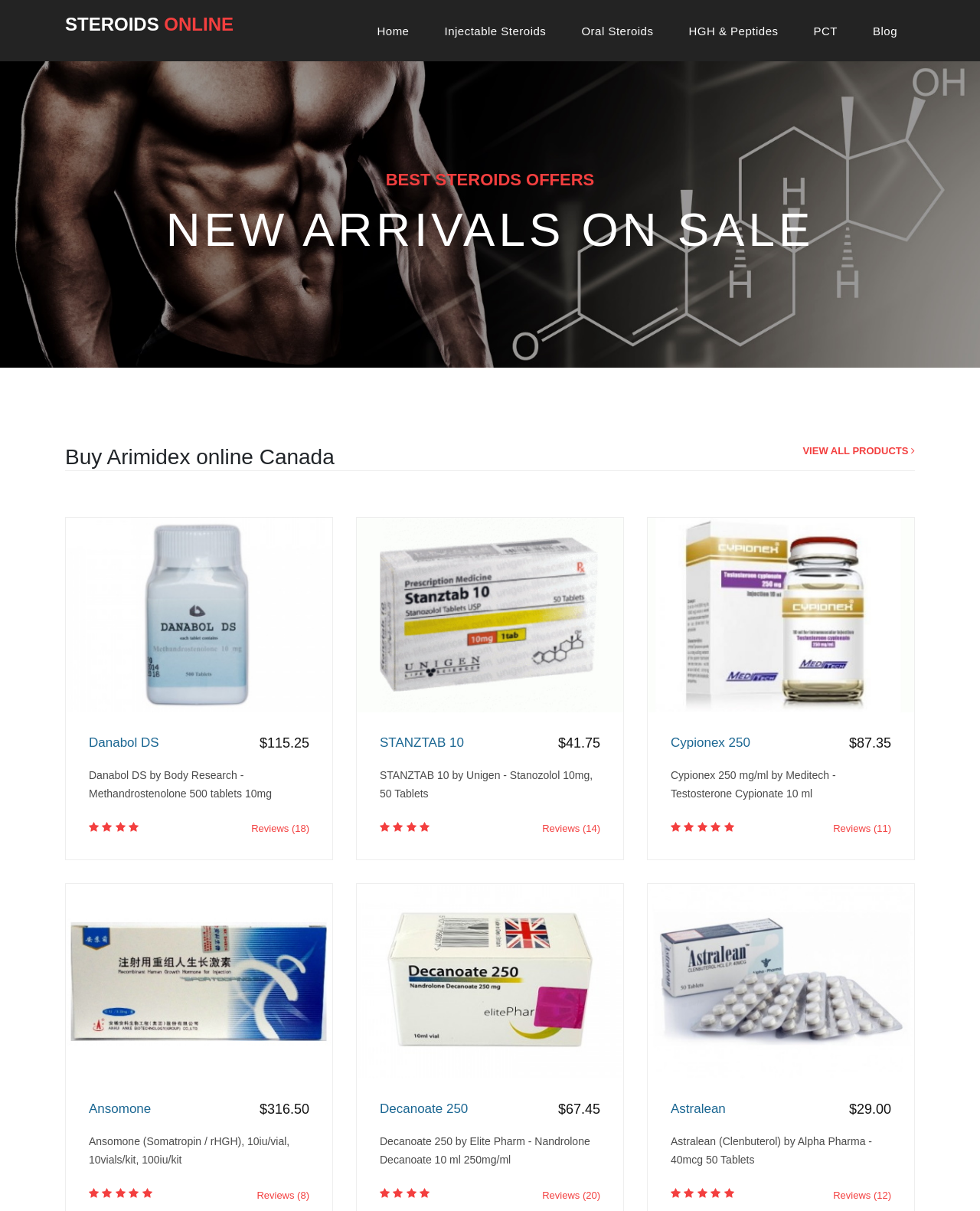What is the category of products in the section with the heading 'BEST STEROIDS OFFERS'?
Using the image as a reference, answer with just one word or a short phrase.

Steroids